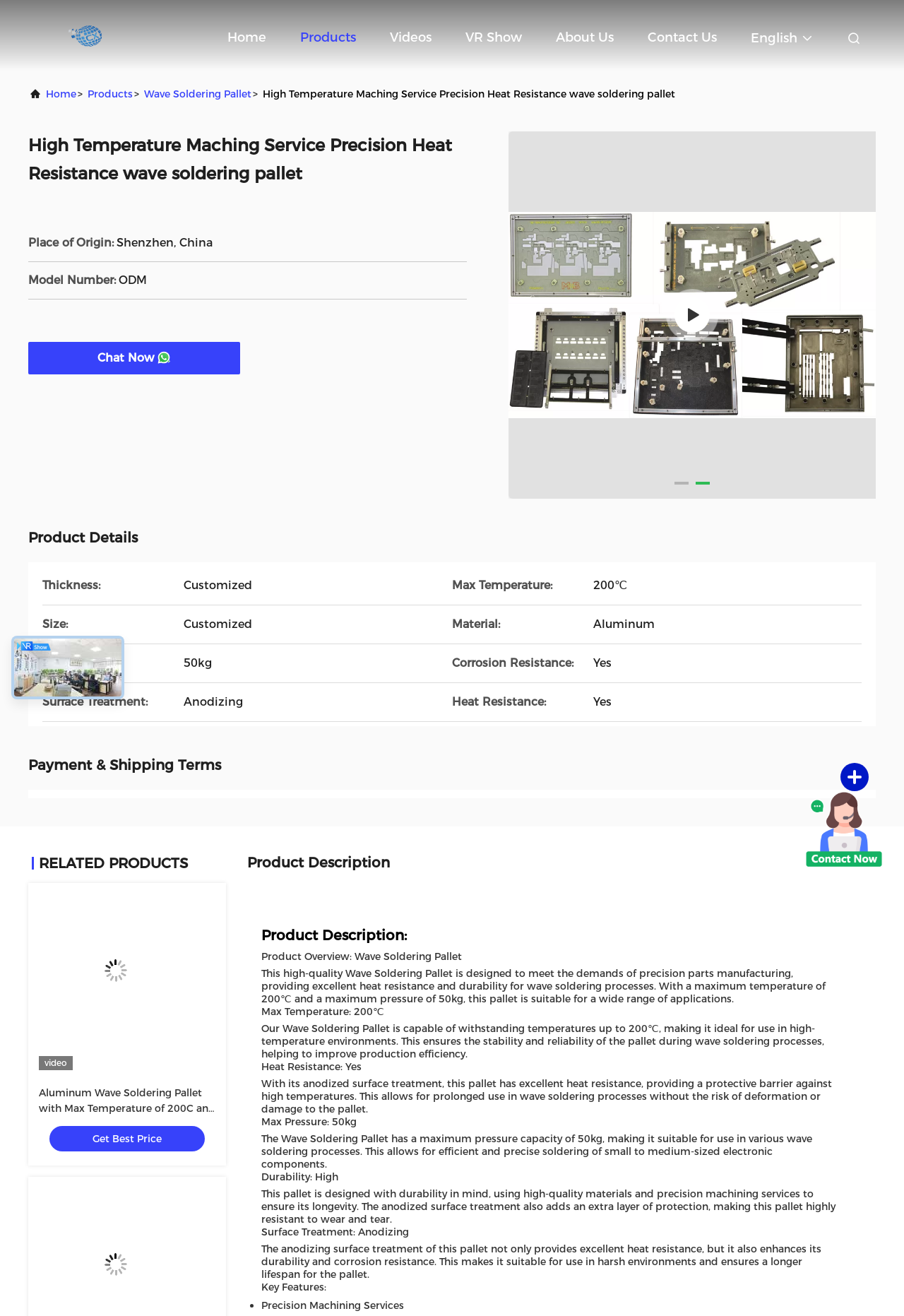Determine the bounding box for the UI element as described: "Wave Soldering Pallet". The coordinates should be represented as four float numbers between 0 and 1, formatted as [left, top, right, bottom].

[0.159, 0.062, 0.278, 0.081]